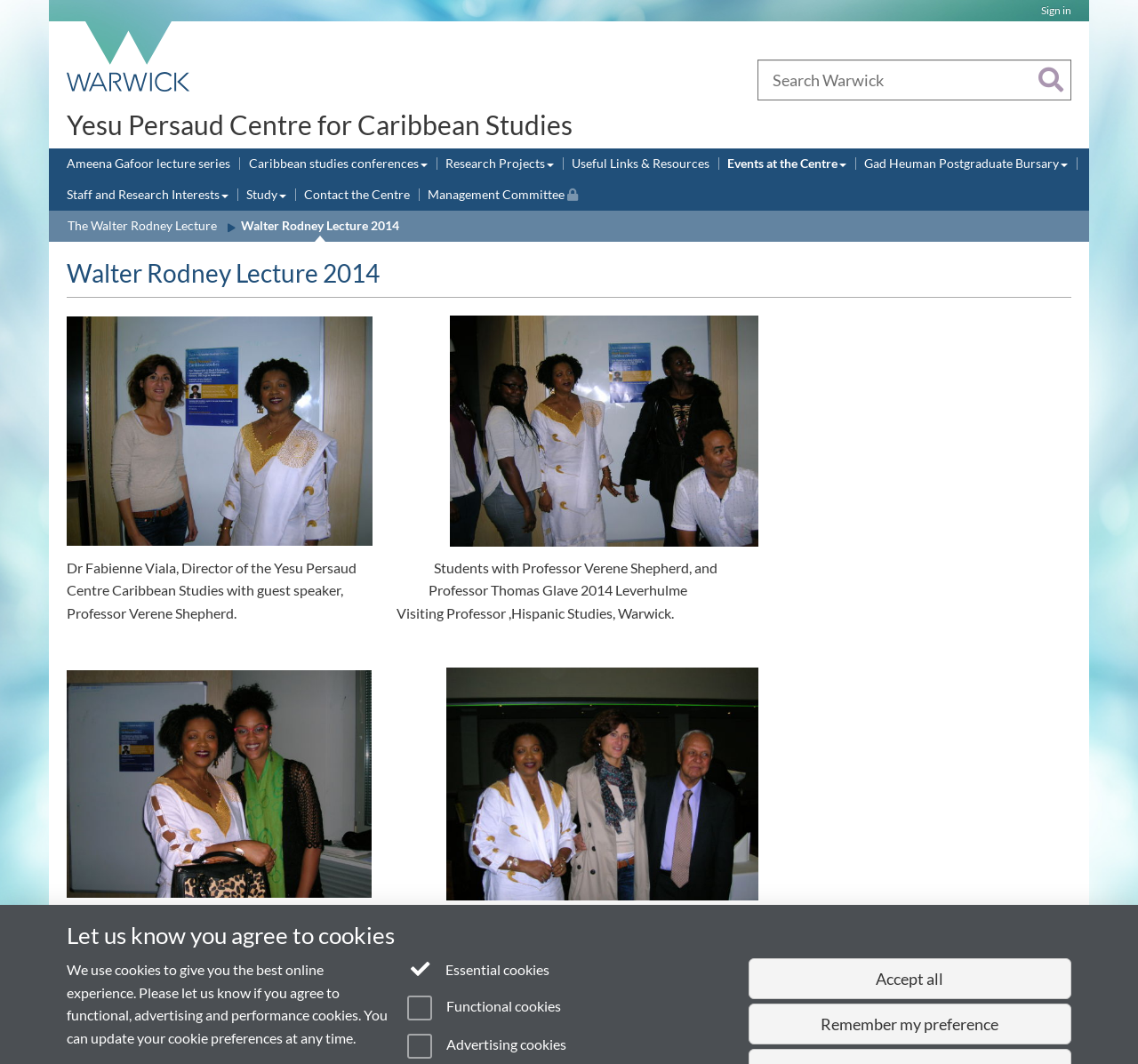Locate the bounding box coordinates of the clickable element to fulfill the following instruction: "Visit University of Warwick homepage". Provide the coordinates as four float numbers between 0 and 1 in the format [left, top, right, bottom].

[0.051, 0.02, 0.176, 0.087]